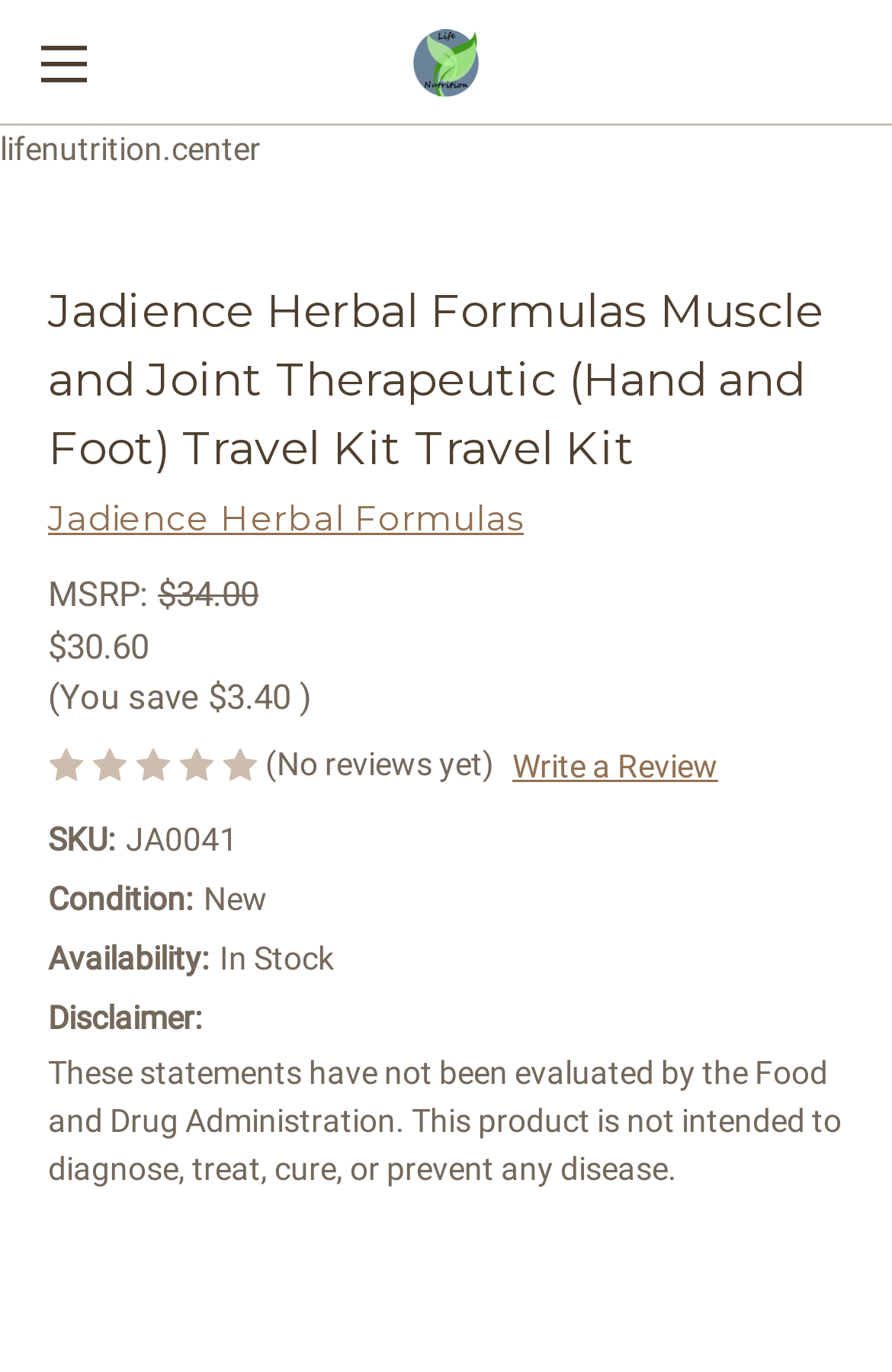Based on the image, give a detailed response to the question: What is the price of the product?

I found the price of the product by looking at the StaticText element with the text '$30.60' which is a child element of the root element and is located below the 'MSRP:' text.